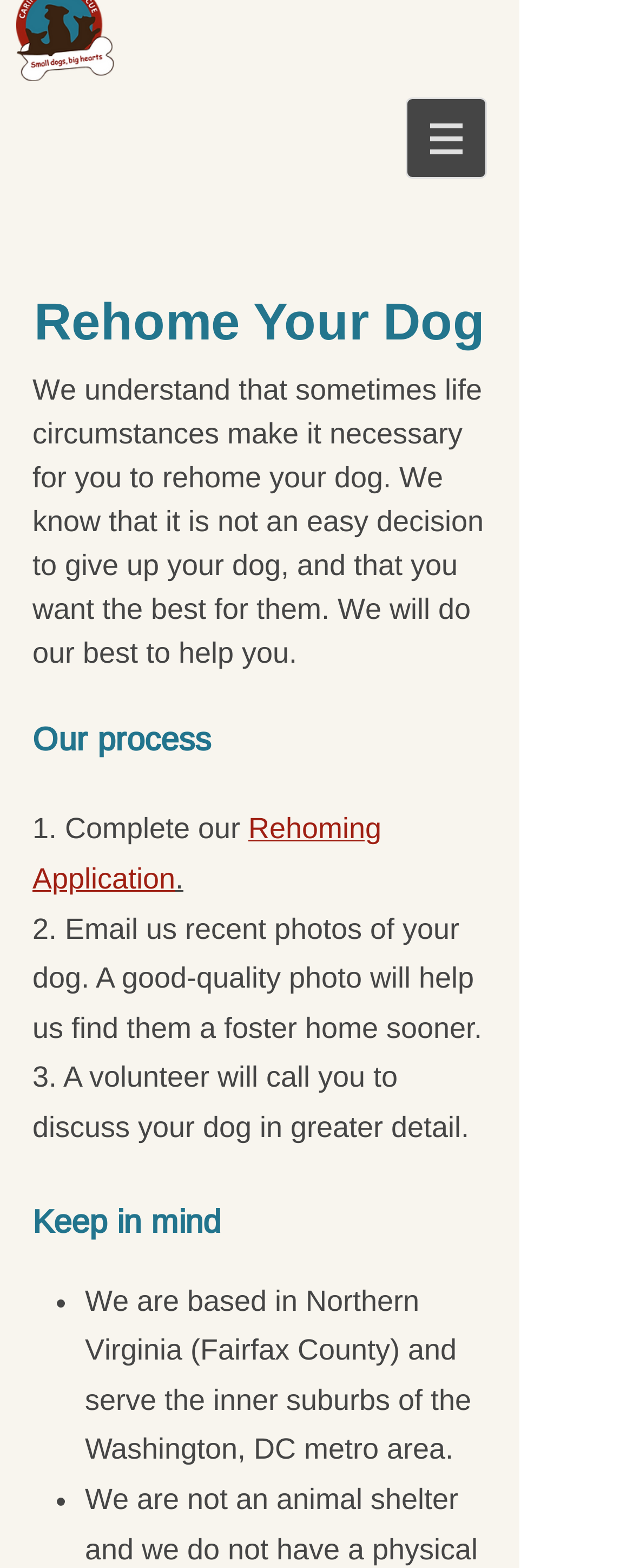What is the tone of the webpage? From the image, respond with a single word or brief phrase.

Sympathetic